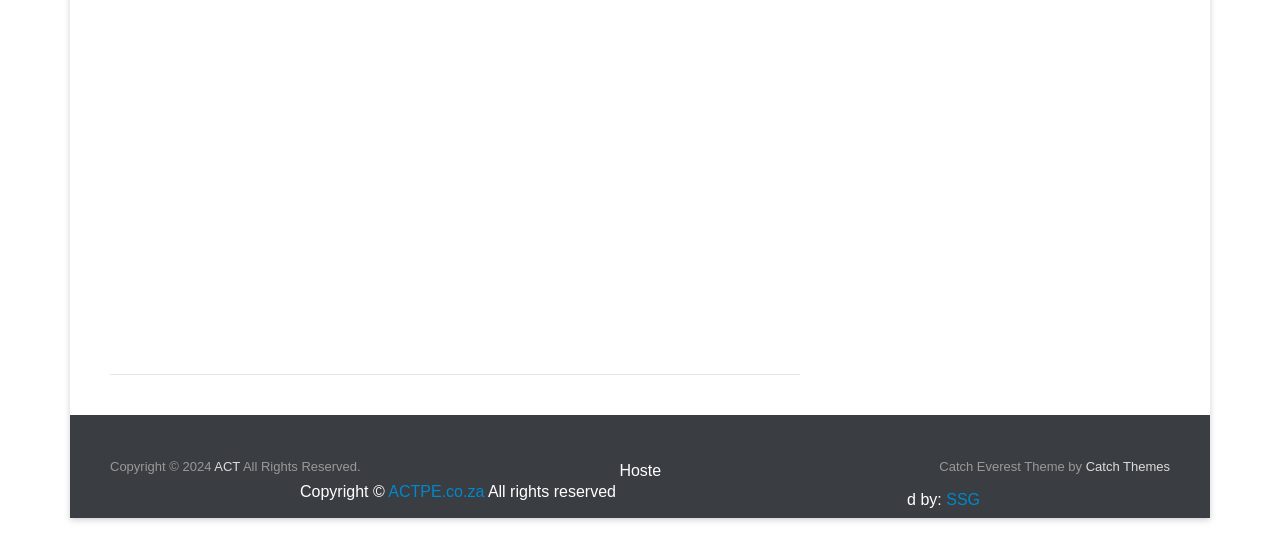Determine the bounding box for the UI element that matches this description: "ACTPE.co.za".

[0.303, 0.886, 0.378, 0.918]